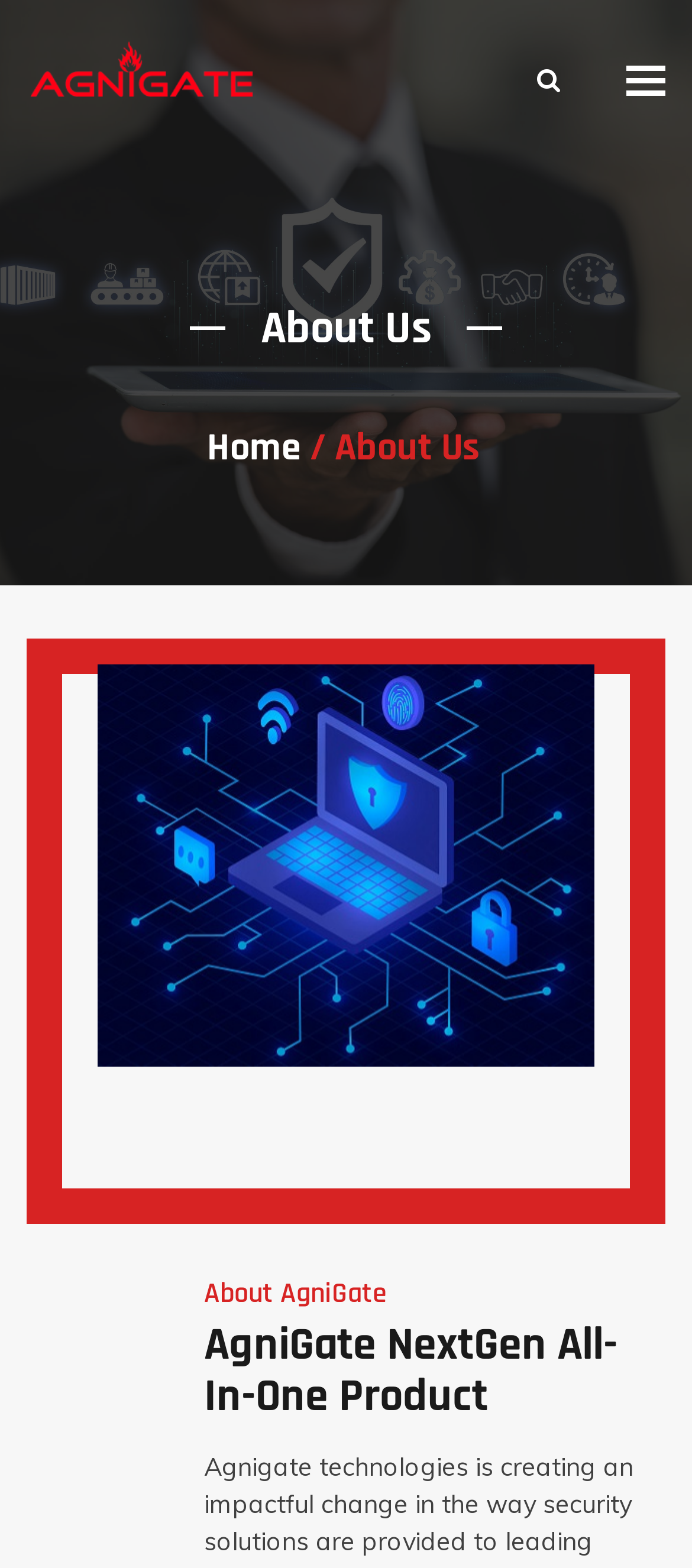Using the format (top-left x, top-left y, bottom-right x, bottom-right y), and given the element description, identify the bounding box coordinates within the screenshot: Toggle navigation

[0.879, 0.028, 0.987, 0.075]